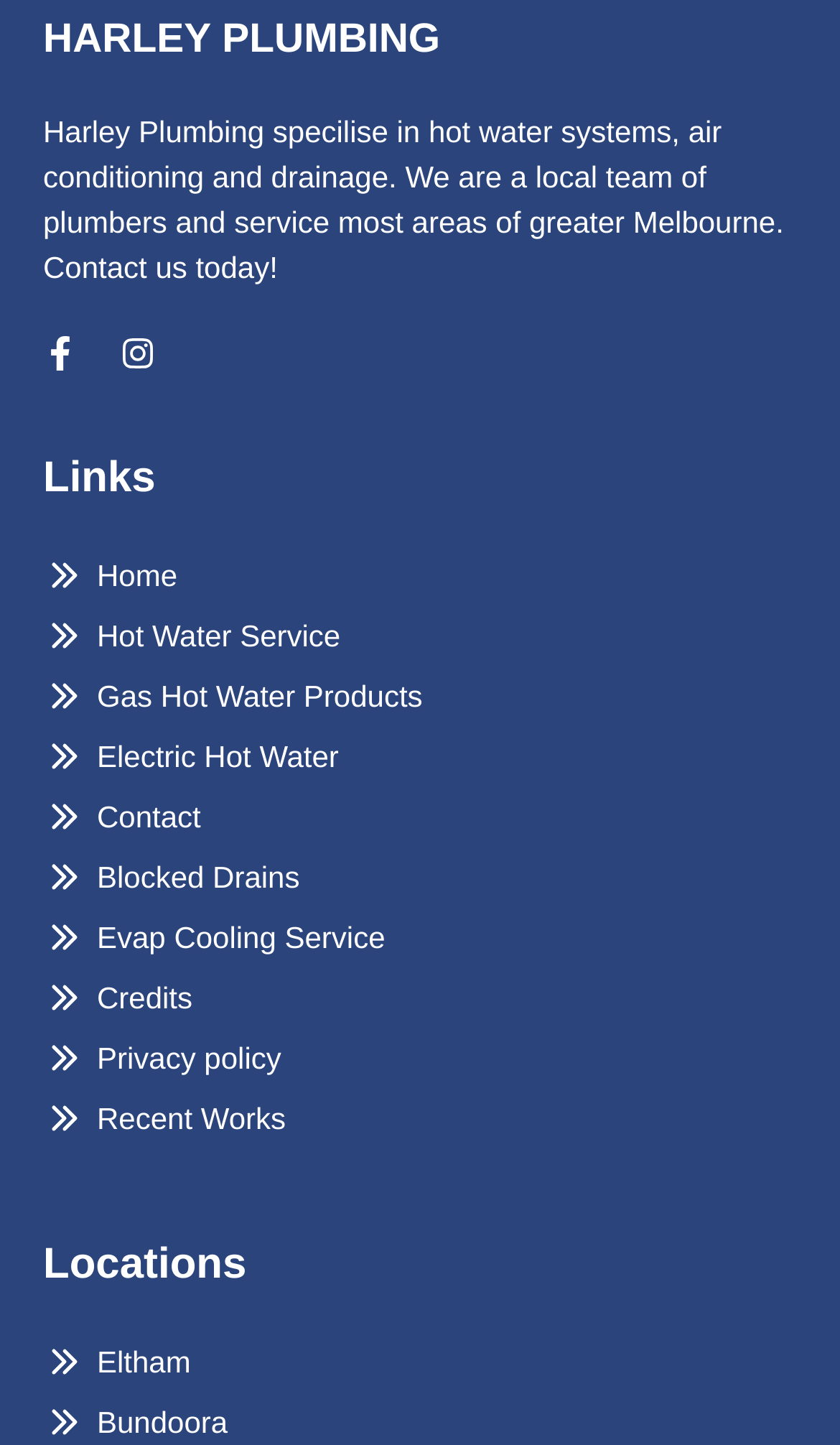Observe the image and answer the following question in detail: Is there a contact page on the website?

The webpage has a navigation menu with a link labeled 'Contact', which suggests that there is a contact page on the website where users can reach out to Harley Plumbing.